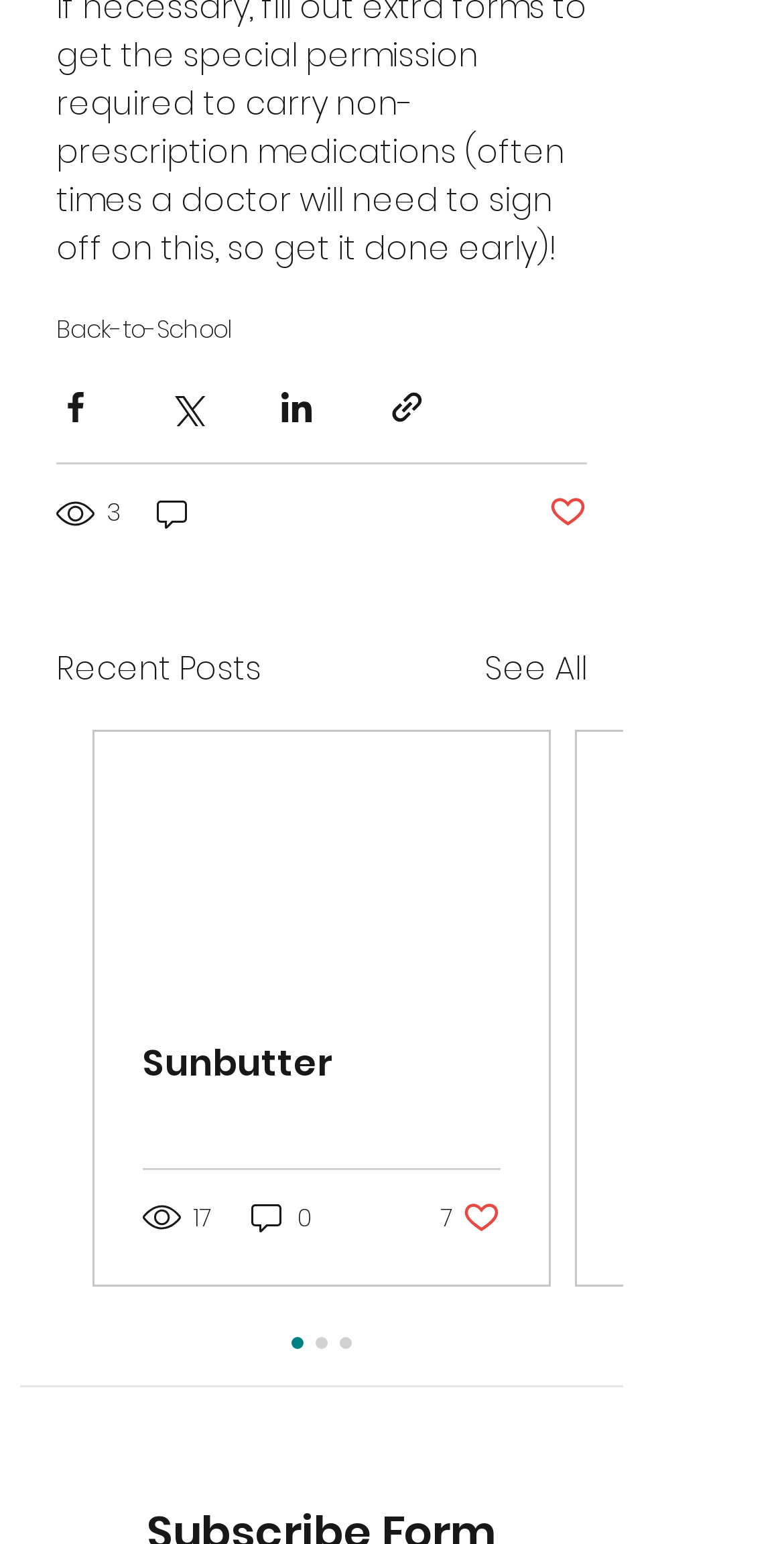Identify the bounding box coordinates of the region that should be clicked to execute the following instruction: "See all posts".

[0.618, 0.418, 0.749, 0.449]